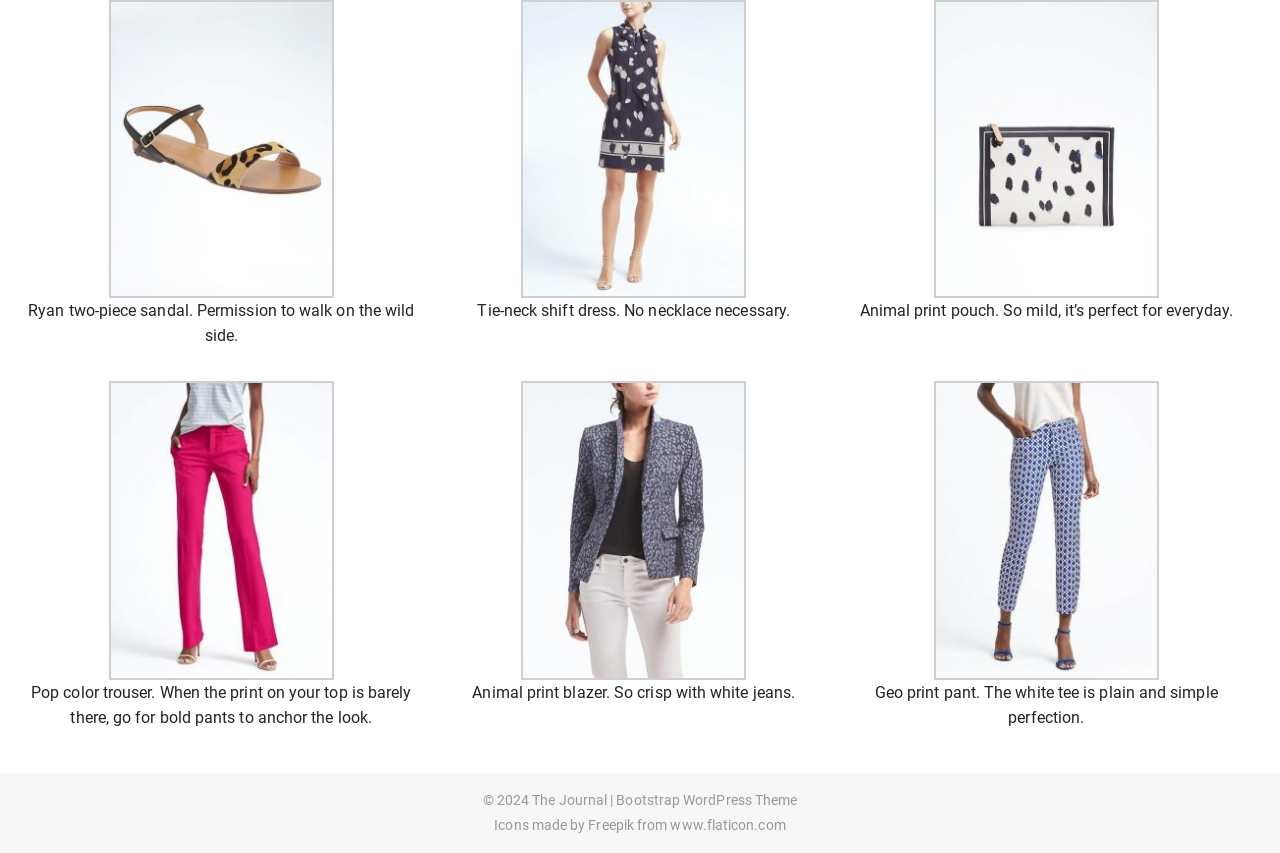Based on the image, please elaborate on the answer to the following question:
What type of clothing is Ryan two-piece sandal?

The webpage contains a link with the text 'Ryan two-piece sandal. Permission to walk on the wild side.' which suggests that Ryan two-piece sandal is a type of sandal.